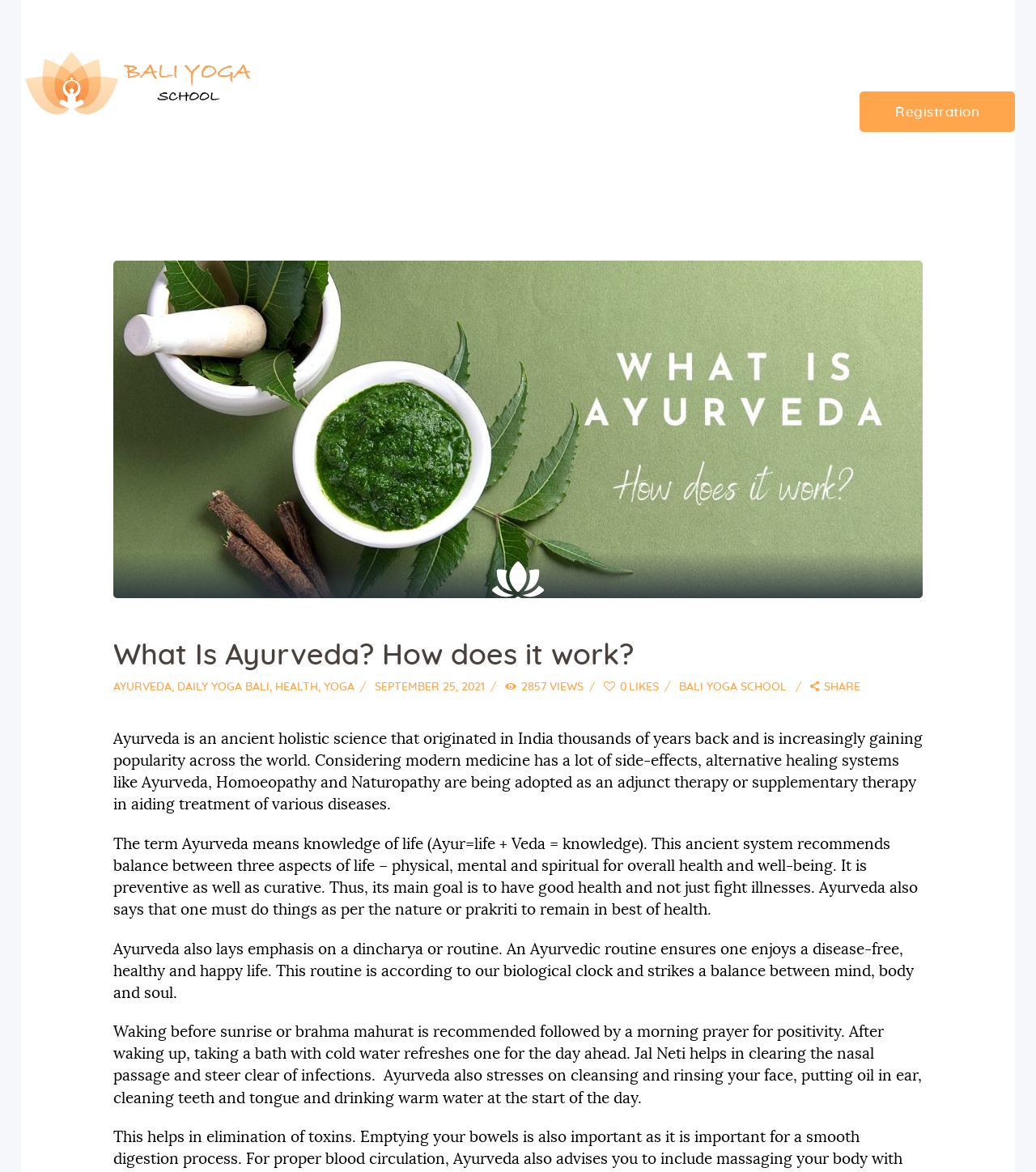How many views does this article have?
Based on the image content, provide your answer in one word or a short phrase.

2857